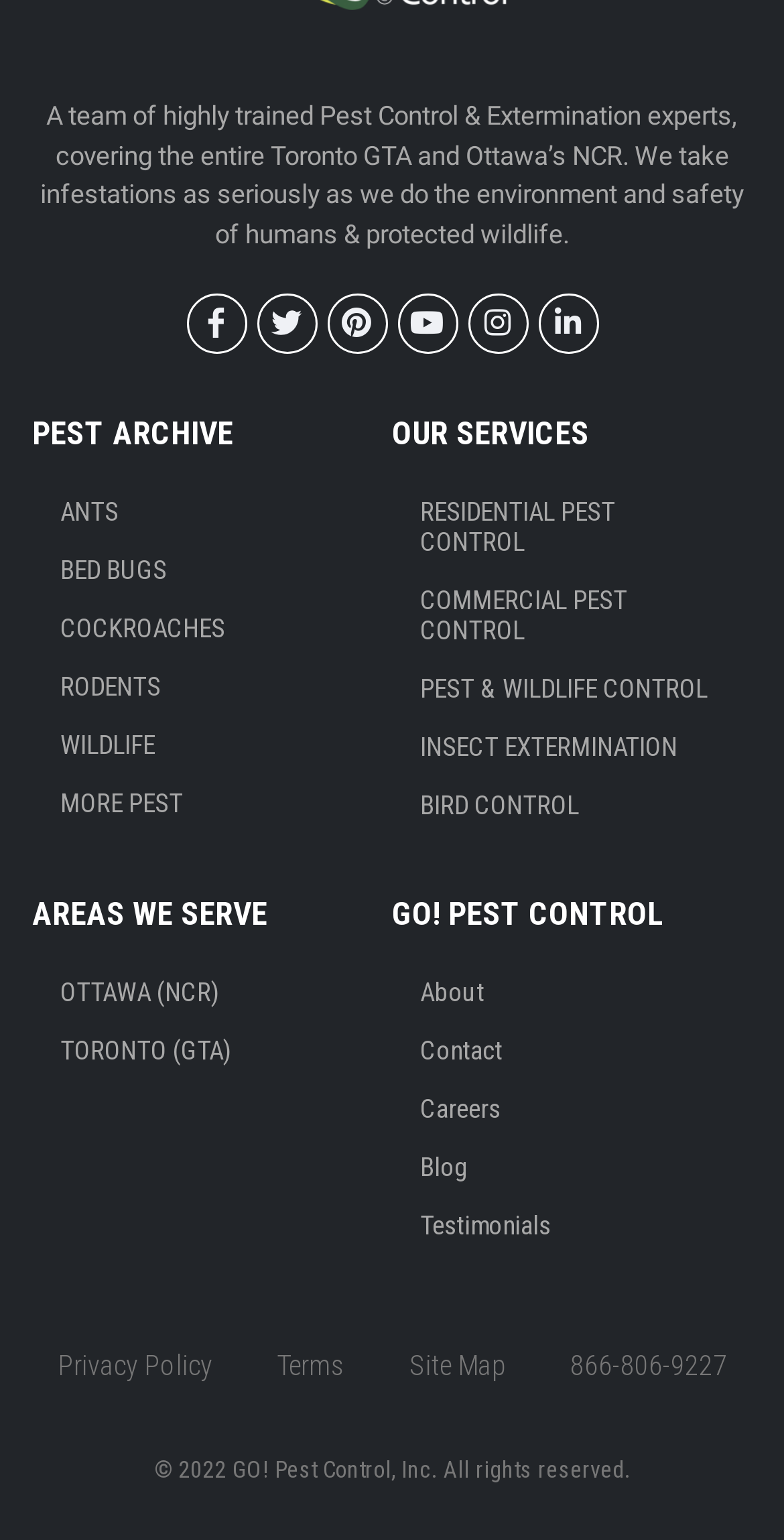How many pest control services are listed?
Using the visual information, respond with a single word or phrase.

6